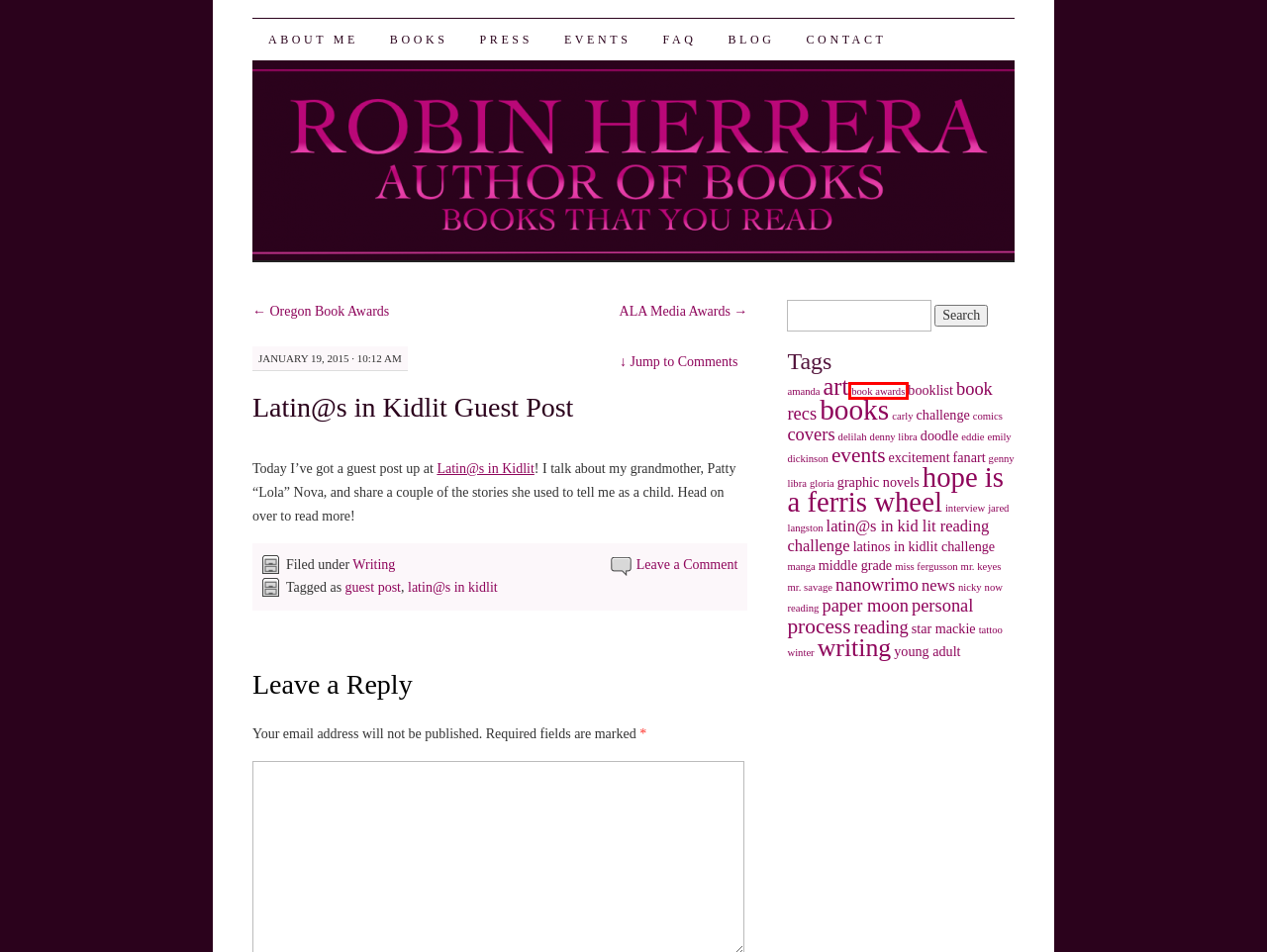You are given a webpage screenshot where a red bounding box highlights an element. Determine the most fitting webpage description for the new page that loads after clicking the element within the red bounding box. Here are the candidates:
A. denny libra | Robin Herrera
B. interview | Robin Herrera
C. covers | Robin Herrera
D. fanart | Robin Herrera
E. excitement | Robin Herrera
F. events | Robin Herrera
G. paper moon | Robin Herrera
H. book awards | Robin Herrera

H